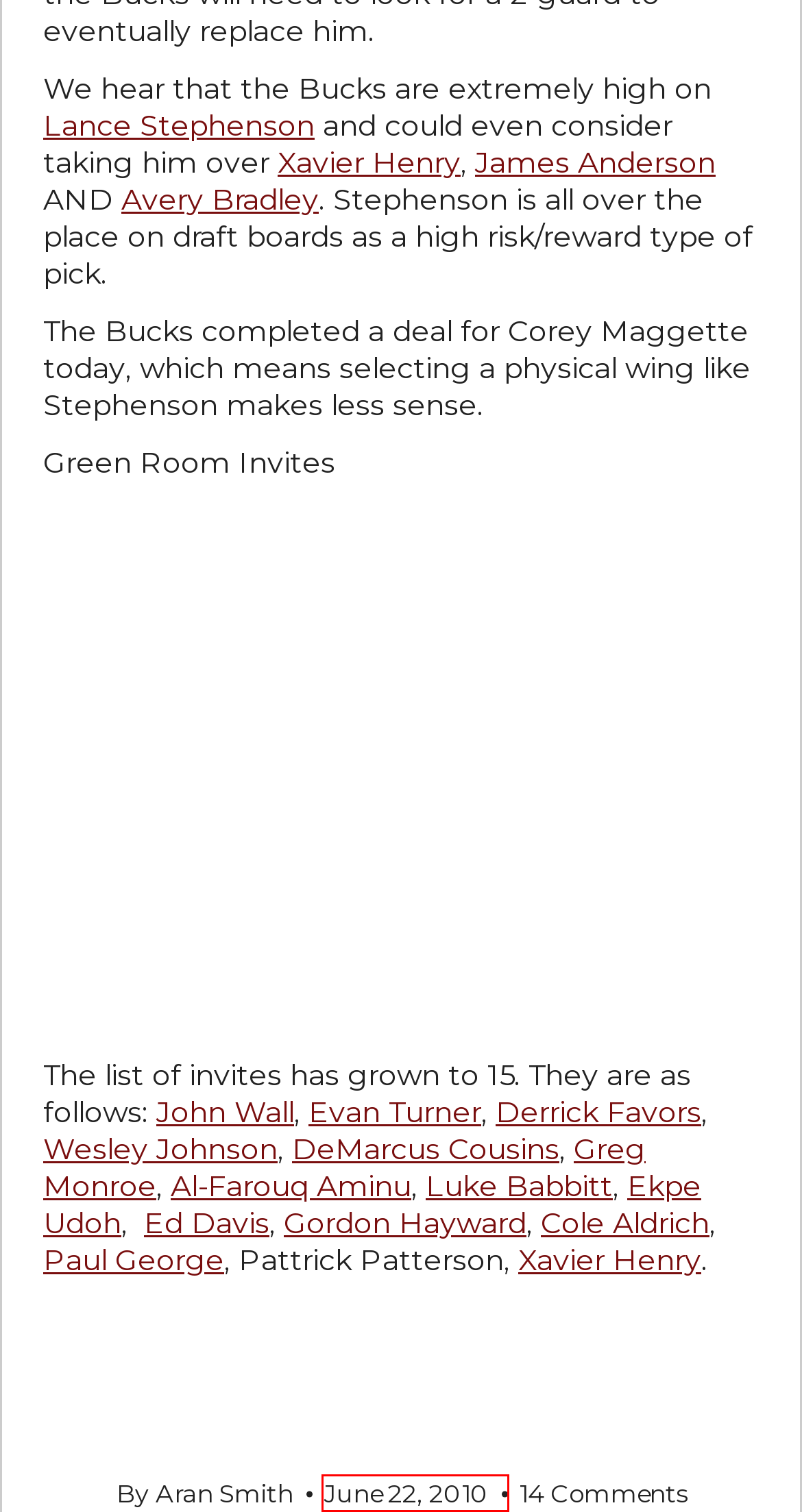You are provided with a screenshot of a webpage highlighting a UI element with a red bounding box. Choose the most suitable webpage description that matches the new page after clicking the element in the bounding box. Here are the candidates:
A. Evan Turner - NBADraft.net
B. Ekpe Udoh - NBADraft.net
C. Aran Smith, Author at NBADraft.net
D. June 22, 2010 - NBADraft.net
E. Greg Monroe - NBADraft.net
F. Paul George - NBADraft.net
G. Gordon Hayward - NBADraft.net
H. John Wall - NBADraft.net

D